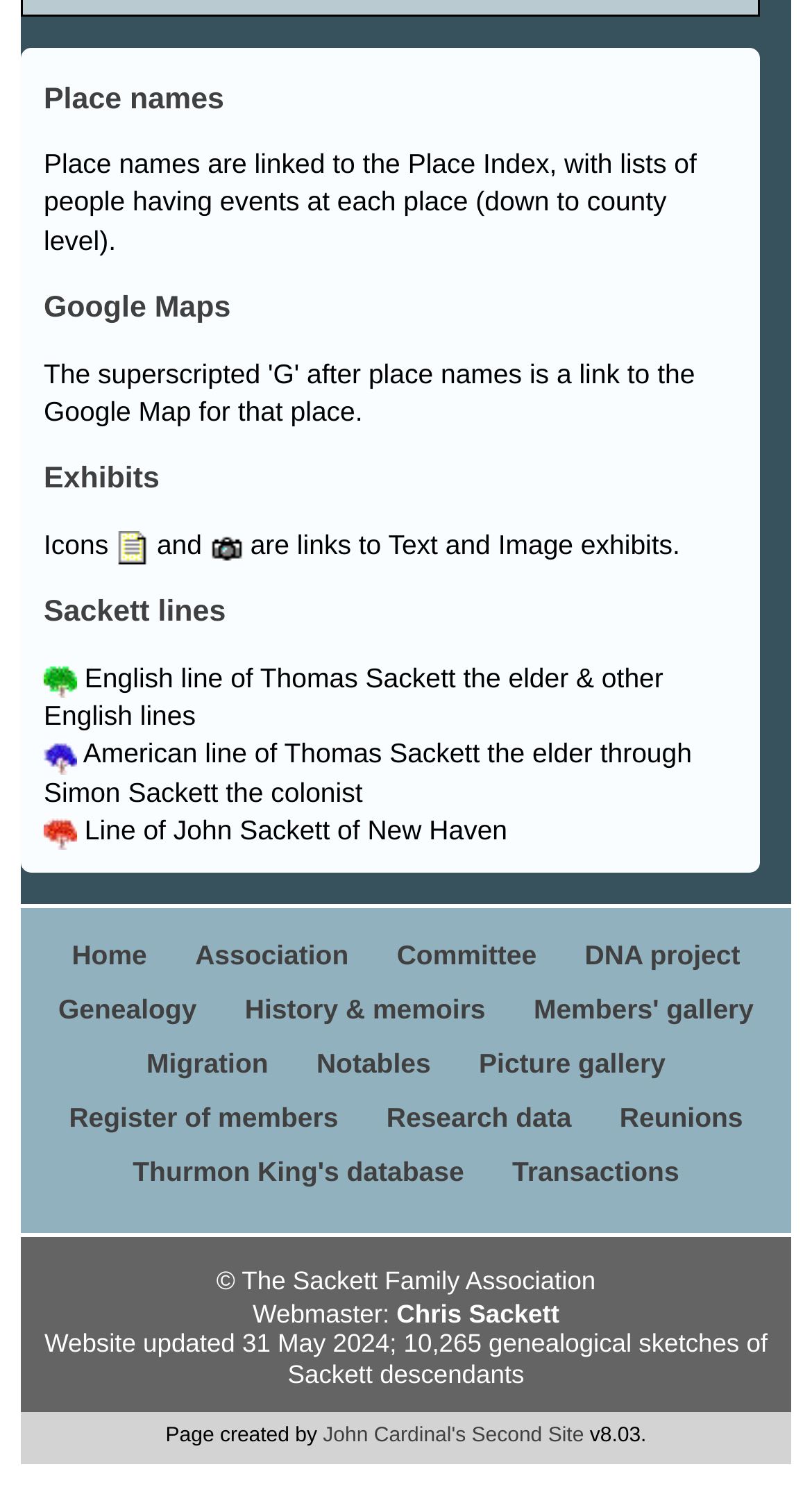What is the name of the webmaster?
Refer to the image and provide a detailed answer to the question.

The answer can be found at the bottom of the webpage, where it says 'Webmaster: Chris Sackett'. This suggests that Chris Sackett is the person responsible for maintaining and updating the webpage.